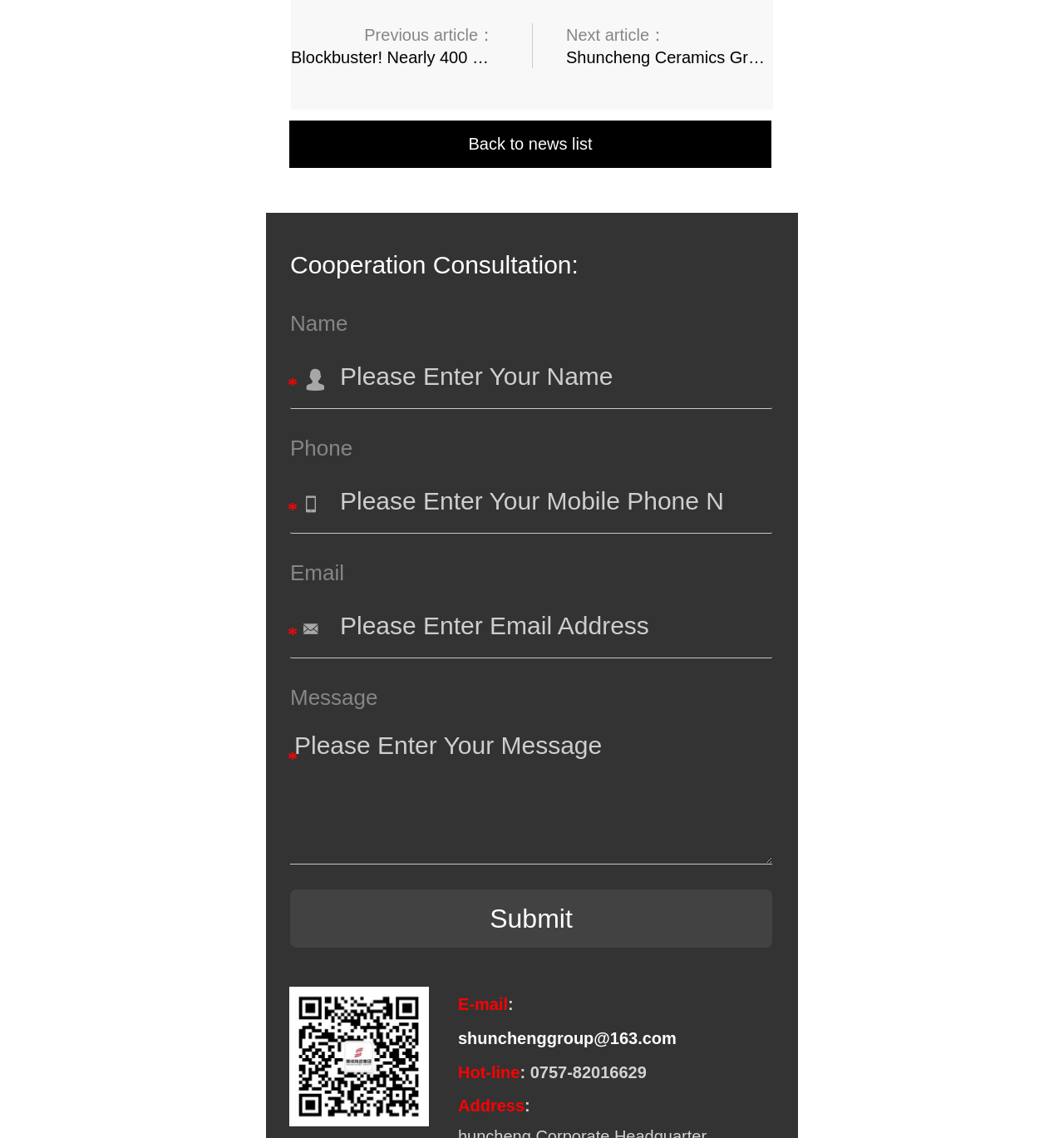What is the required information to submit the form?
Please provide a comprehensive answer based on the contents of the image.

The webpage has input fields for name, phone, email, and message, and each field has an asterisk symbol indicating that it is required. Therefore, users need to provide all this information to submit the form successfully.